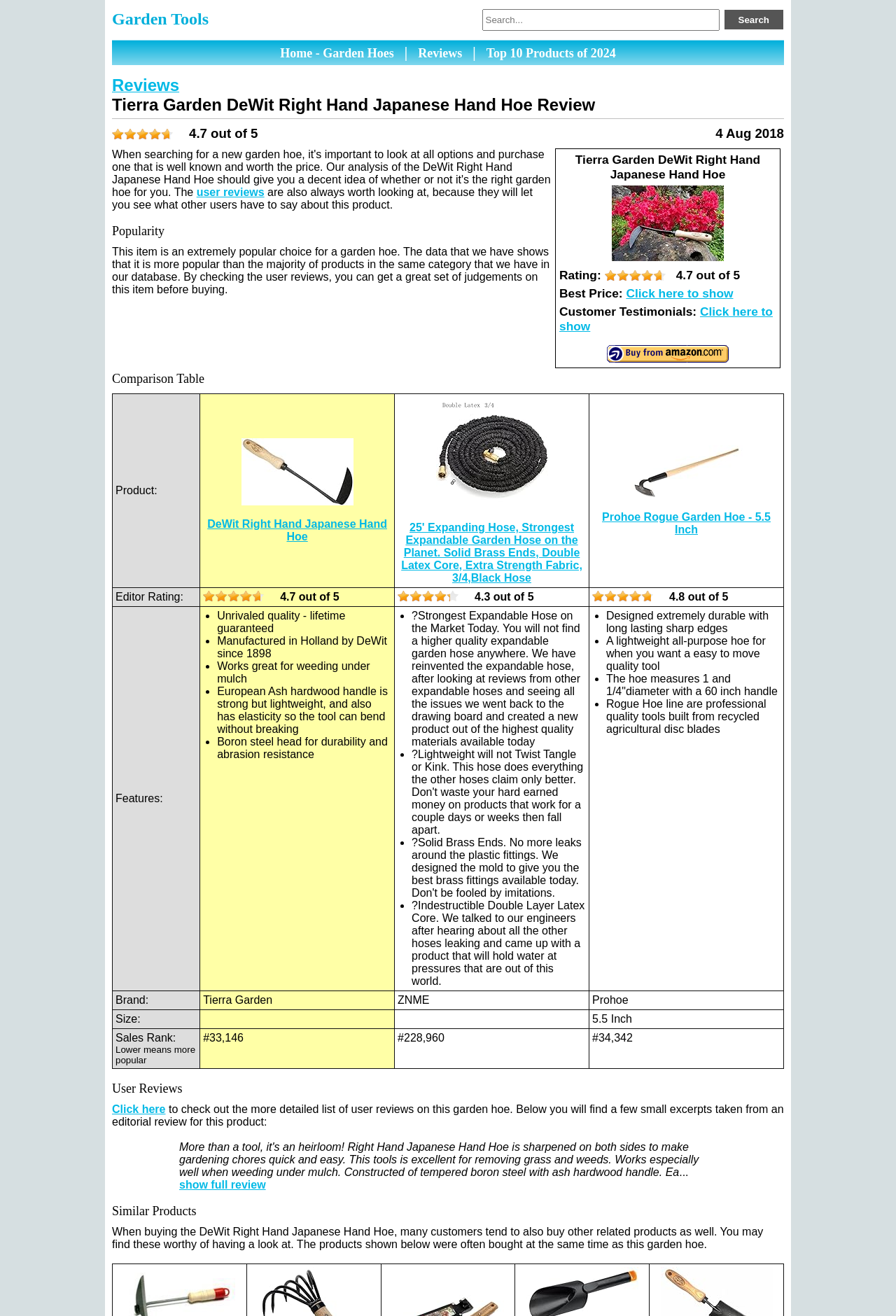Please specify the bounding box coordinates of the clickable region to carry out the following instruction: "Search for a product". The coordinates should be four float numbers between 0 and 1, in the format [left, top, right, bottom].

[0.538, 0.007, 0.803, 0.023]